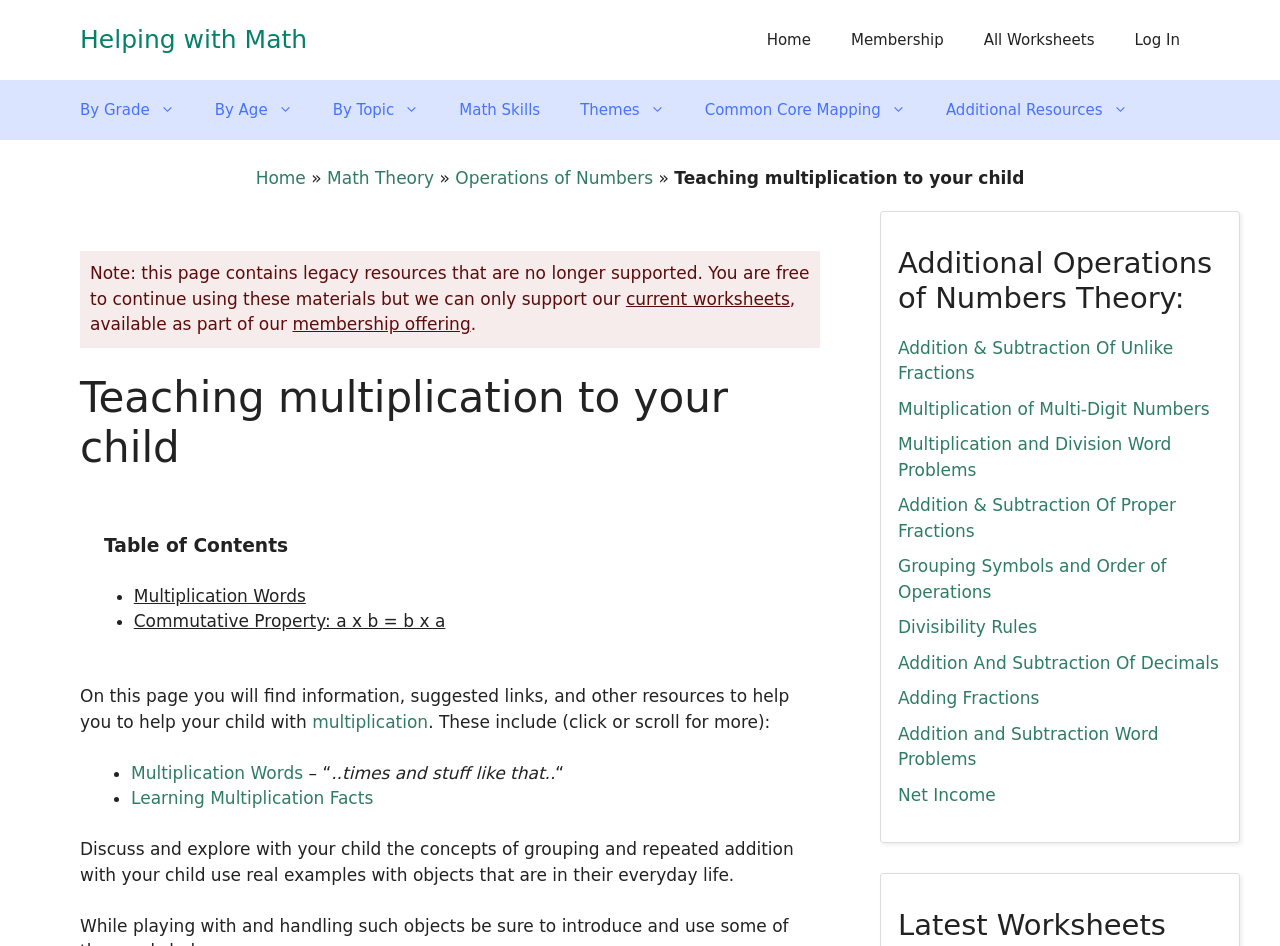Identify the bounding box coordinates of the specific part of the webpage to click to complete this instruction: "Go to the 'Multiplication' page".

[0.039, 0.385, 0.26, 0.425]